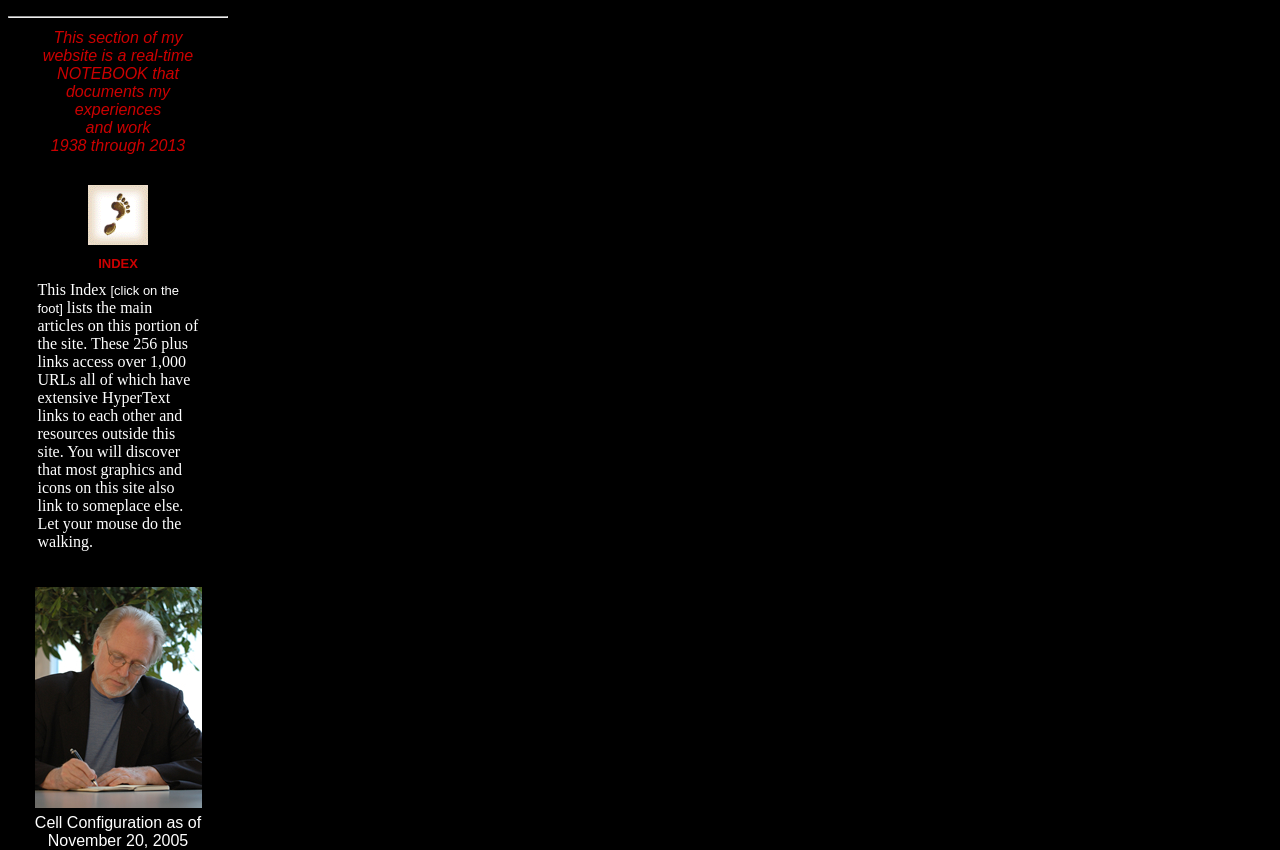Provide a thorough description of this webpage.

The webpage is titled "Notebook of Matt Taylor" and appears to be a personal website or blog. At the top, there is a horizontal separator line. Below the separator, there is a table with a single cell containing a paragraph of text that describes the purpose of the website, which is a real-time notebook documenting the author's experiences and work from 1938 to 2013.

Below this table, there are several more tables, each with a single row and cell. The first of these tables contains a non-descriptive cell, followed by another table with a link and an image. The image is positioned to the right of the link.

The next table contains a cell with the text "INDEX", which is likely a heading or title. Below this, there is a table with a longer paragraph of text that describes the index of the website, which lists main articles and provides access to over 1,000 URLs with hyperlinks to each other and external resources.

Further down the page, there are two more tables, each with a single cell containing no descriptive text. The second of these tables also contains an image, which is positioned near the bottom of the page.

Overall, the webpage appears to be a simple, text-heavy website with a few images and links scattered throughout. The layout is organized, with clear headings and concise text, and the use of tables helps to structure the content in a logical and easy-to-follow manner.